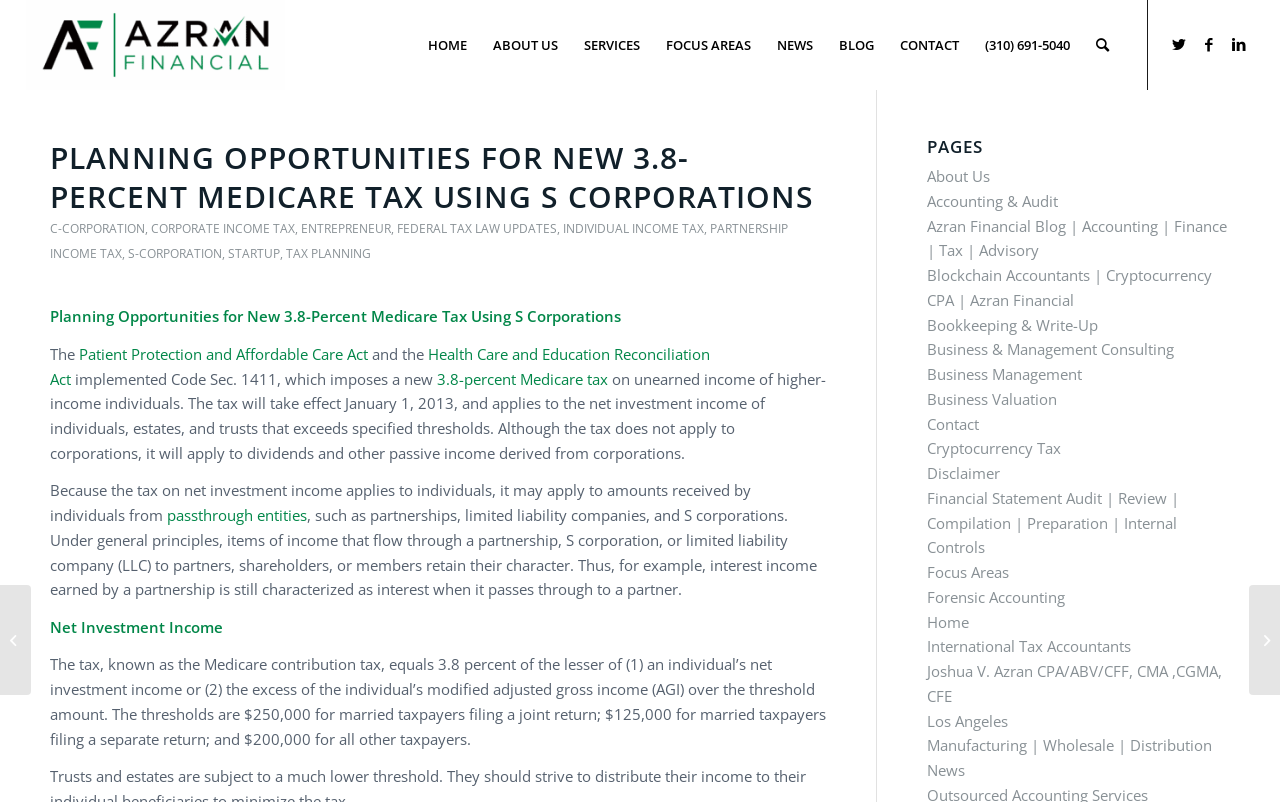Determine the bounding box coordinates of the area to click in order to meet this instruction: "Visit the 'FOCUS AREAS' page".

[0.51, 0.0, 0.597, 0.112]